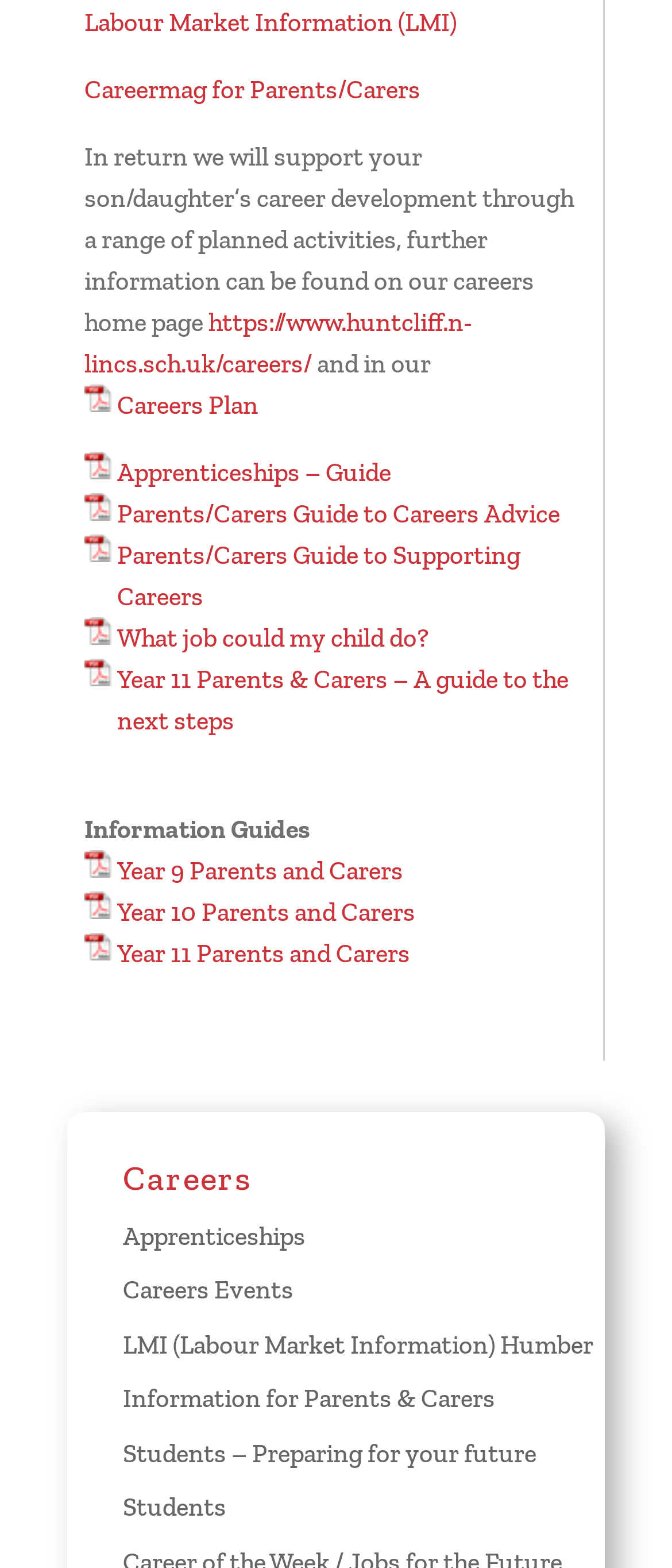Determine the bounding box coordinates of the clickable element necessary to fulfill the instruction: "View Labour Market Information". Provide the coordinates as four float numbers within the 0 to 1 range, i.e., [left, top, right, bottom].

[0.126, 0.004, 0.679, 0.024]